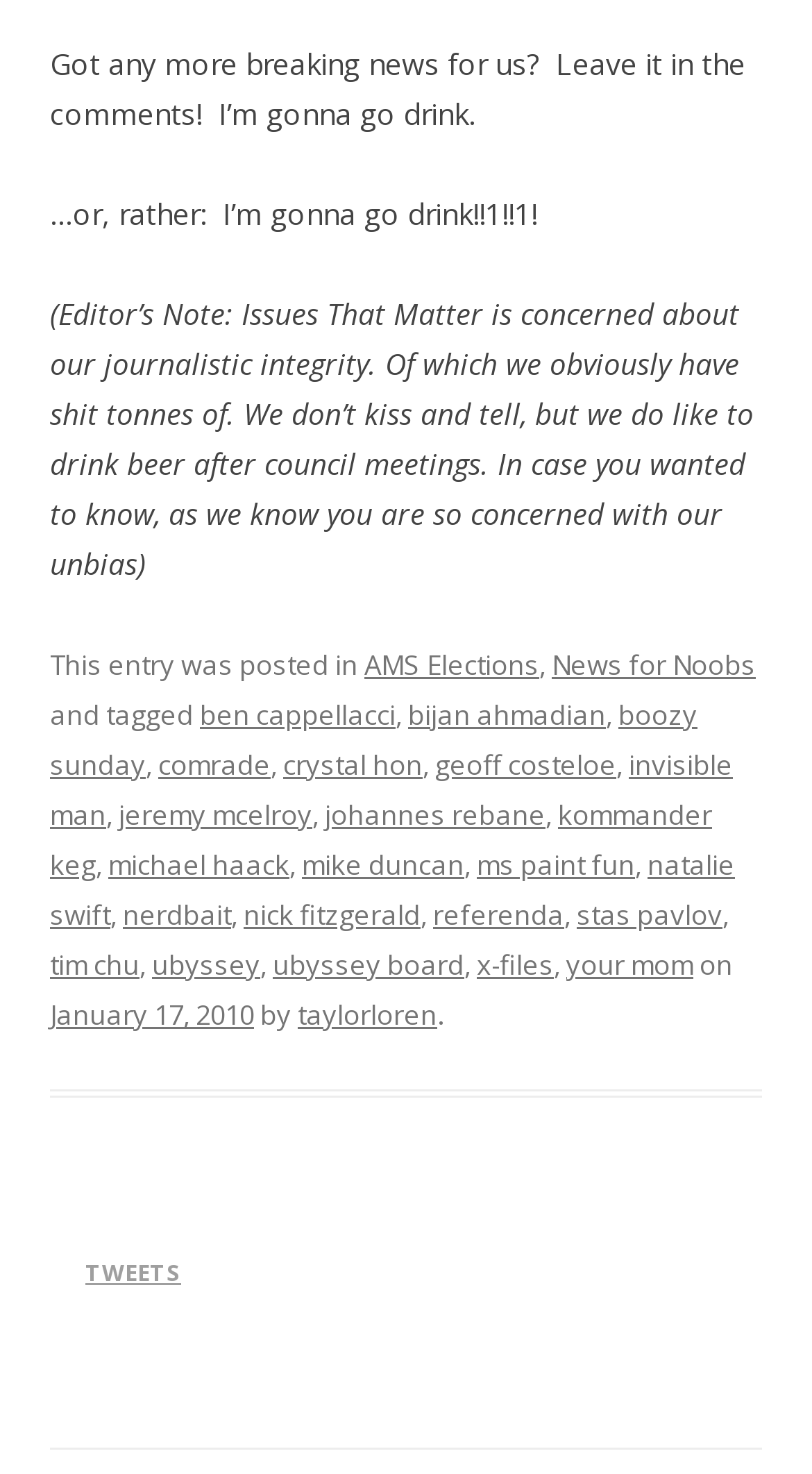Please locate the clickable area by providing the bounding box coordinates to follow this instruction: "Click on the 'January 17, 2010' link".

[0.062, 0.676, 0.313, 0.701]